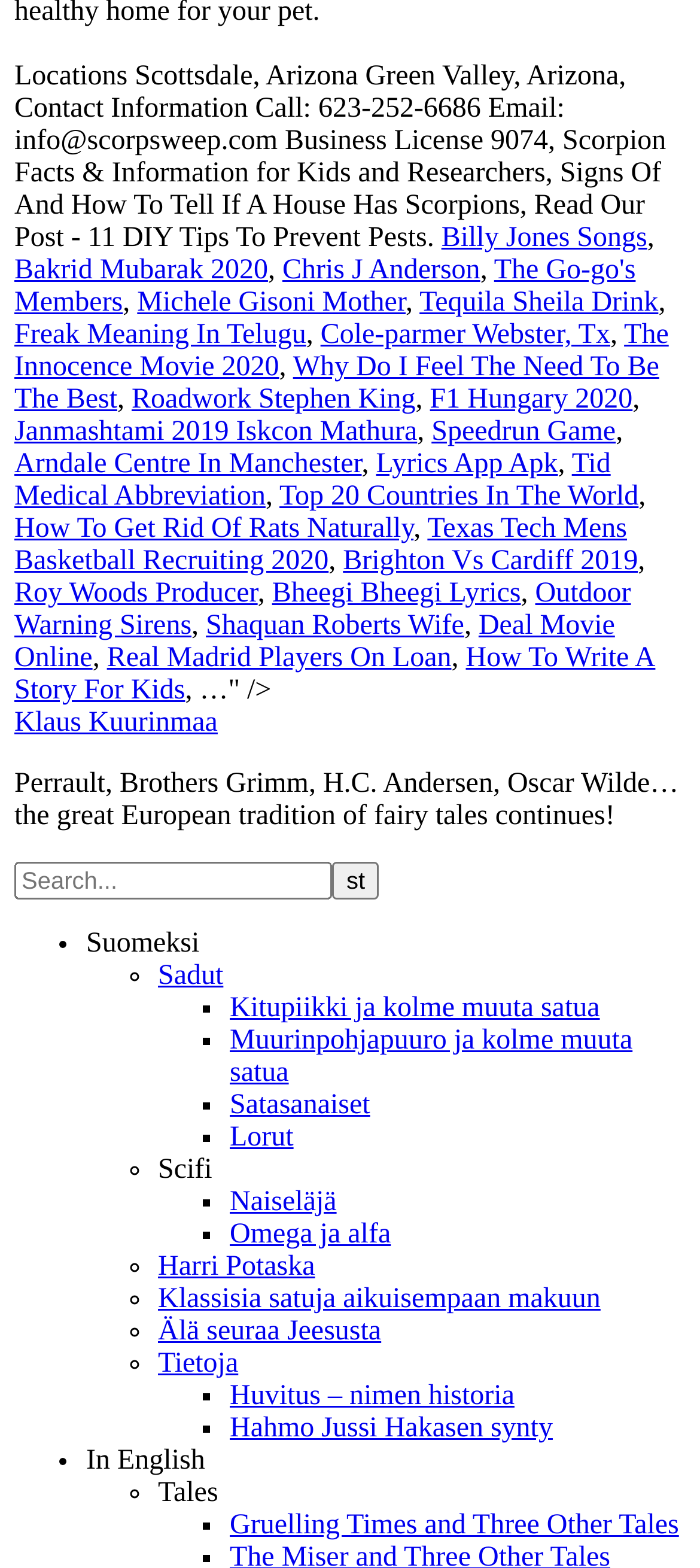How many links are there on the webpage?
Look at the screenshot and give a one-word or phrase answer.

30